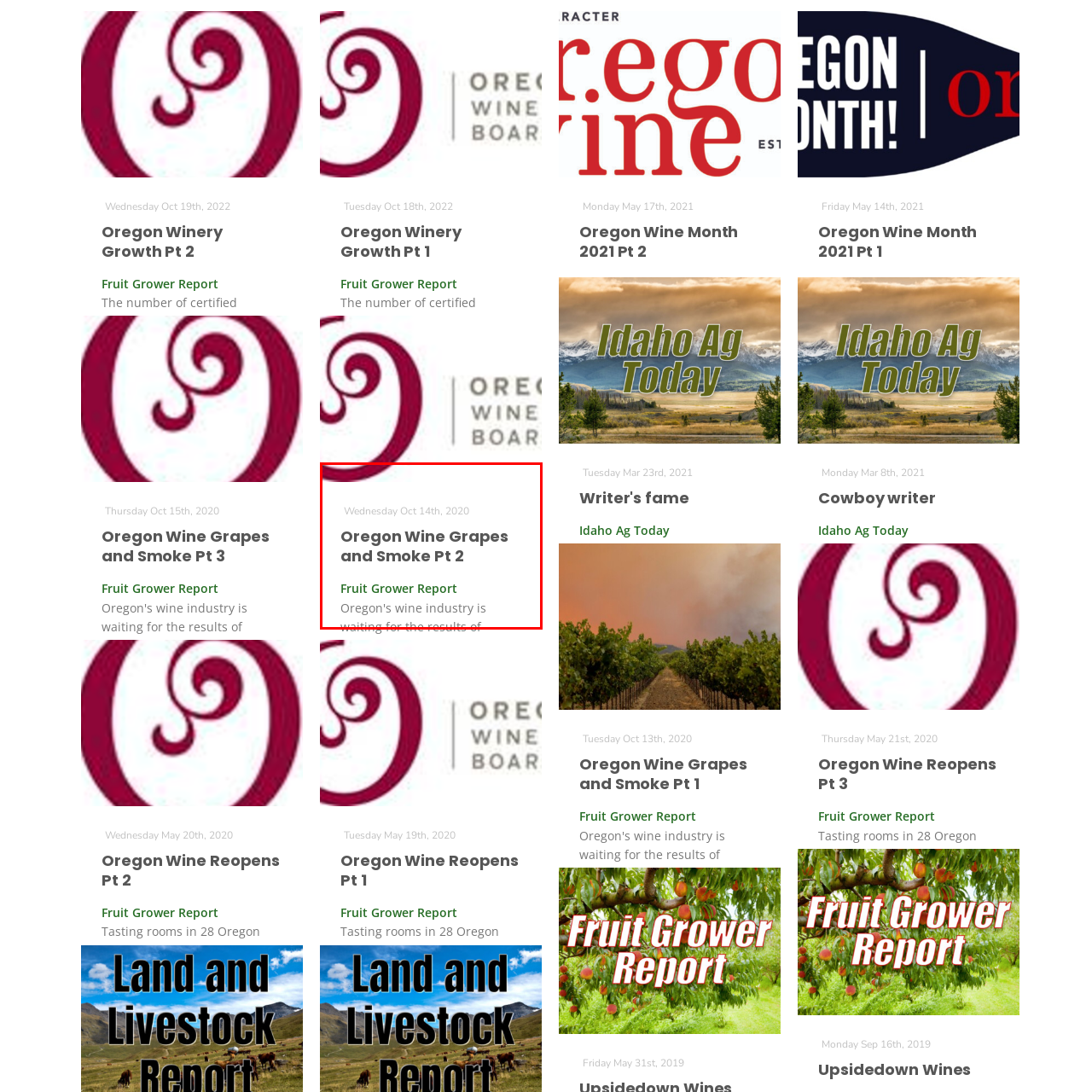Elaborate on the contents of the image highlighted by the red boundary in detail.

The image features a header for the article titled "Oregon Wine Grapes and Smoke Pt 2," published on Wednesday, October 14th, 2020, as part of the Fruit Grower Report. Below the heading, the text outlines the ongoing concerns of Oregon’s wine industry, highlighting the anticipation for results related to smoke exposure on grapes. This piece is likely a crucial update for growers and stakeholders affected by environmental factors impacting wine production in the region.